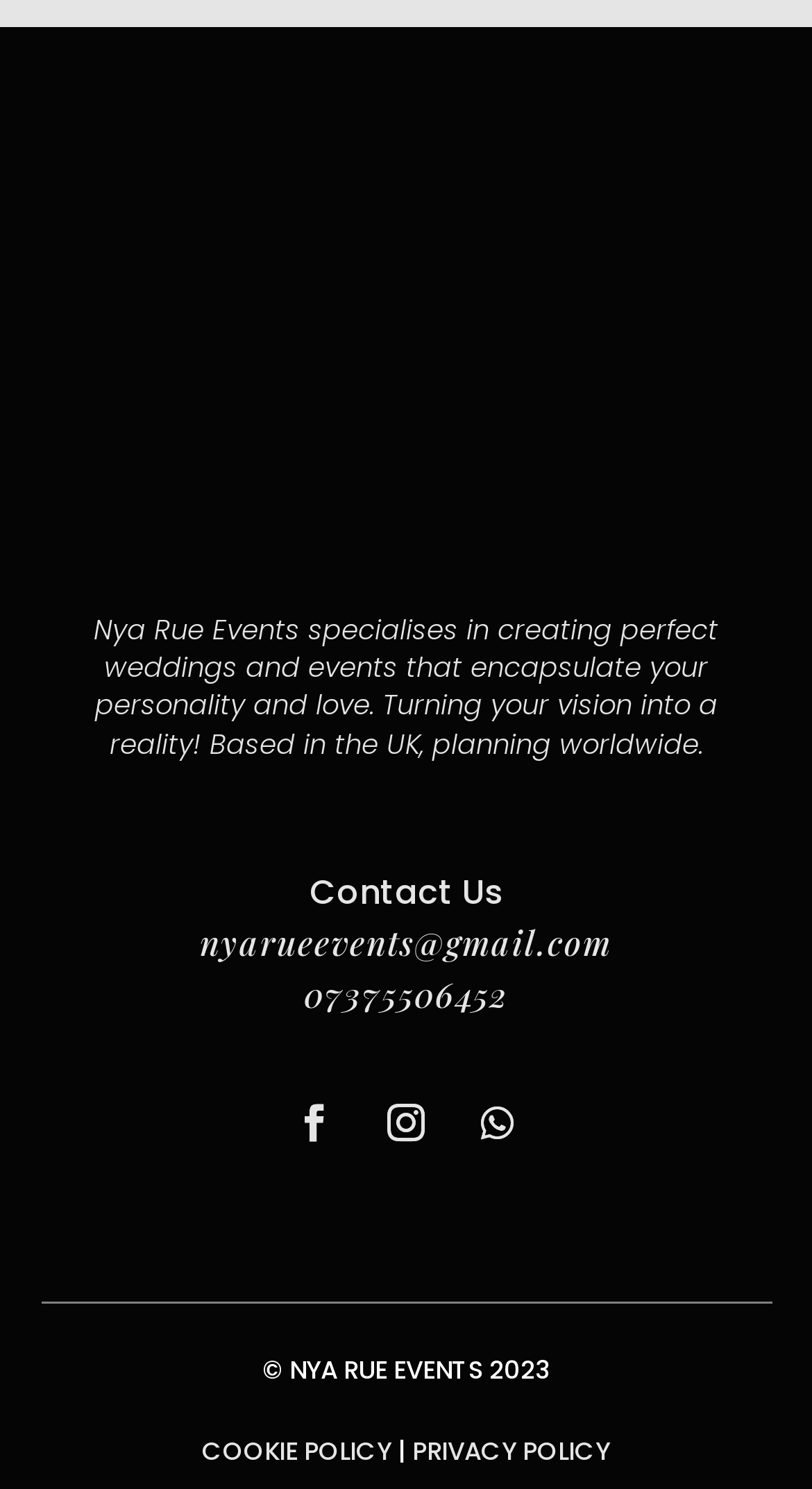Identify and provide the bounding box coordinates of the UI element described: "PRIVACY POLICY". The coordinates should be formatted as [left, top, right, bottom], with each number being a float between 0 and 1.

[0.508, 0.962, 0.751, 0.986]